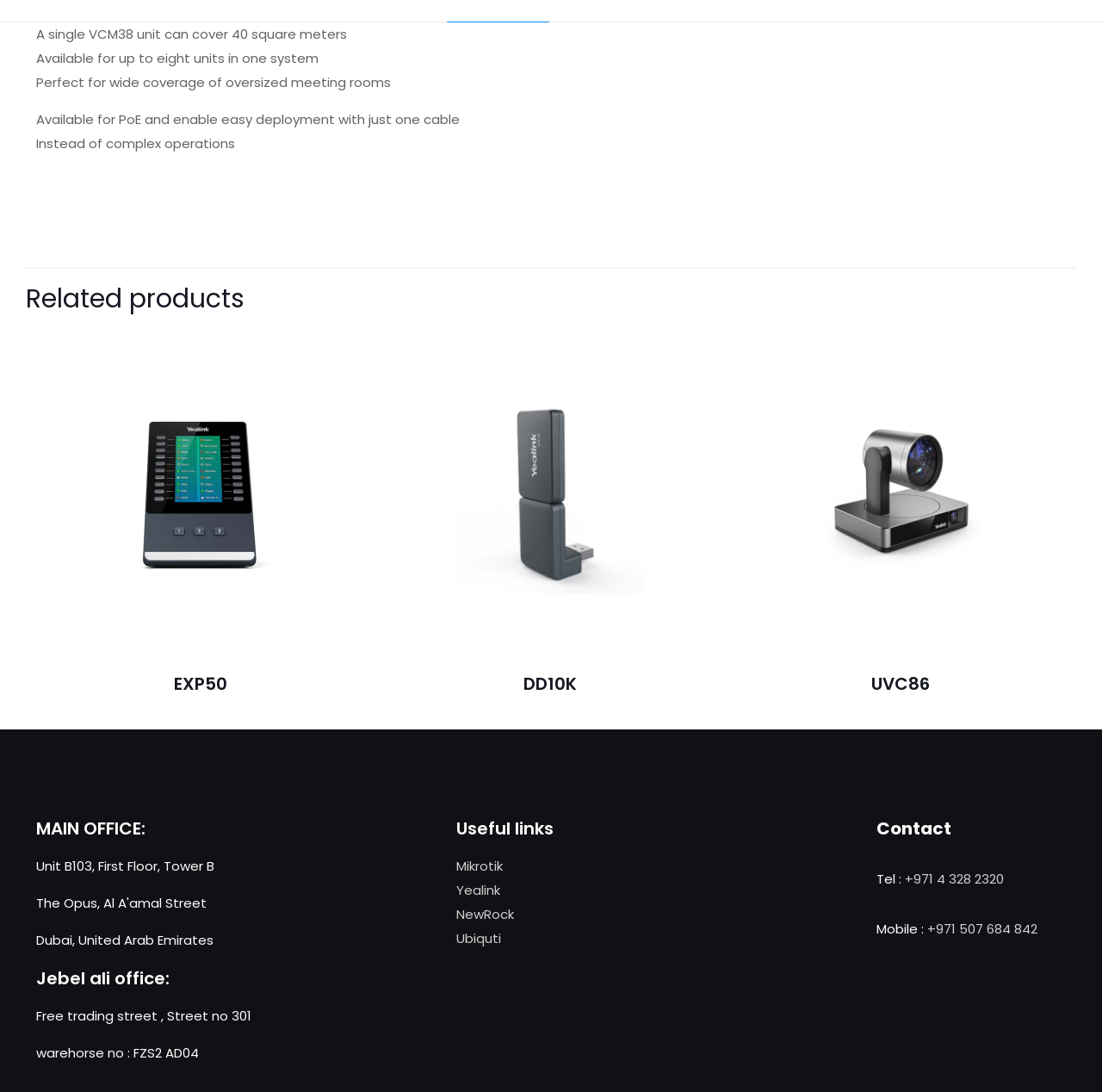Determine the bounding box coordinates of the region to click in order to accomplish the following instruction: "Submit a review". Provide the coordinates as four float numbers between 0 and 1, specifically [left, top, right, bottom].

[0.214, 0.603, 0.786, 0.637]